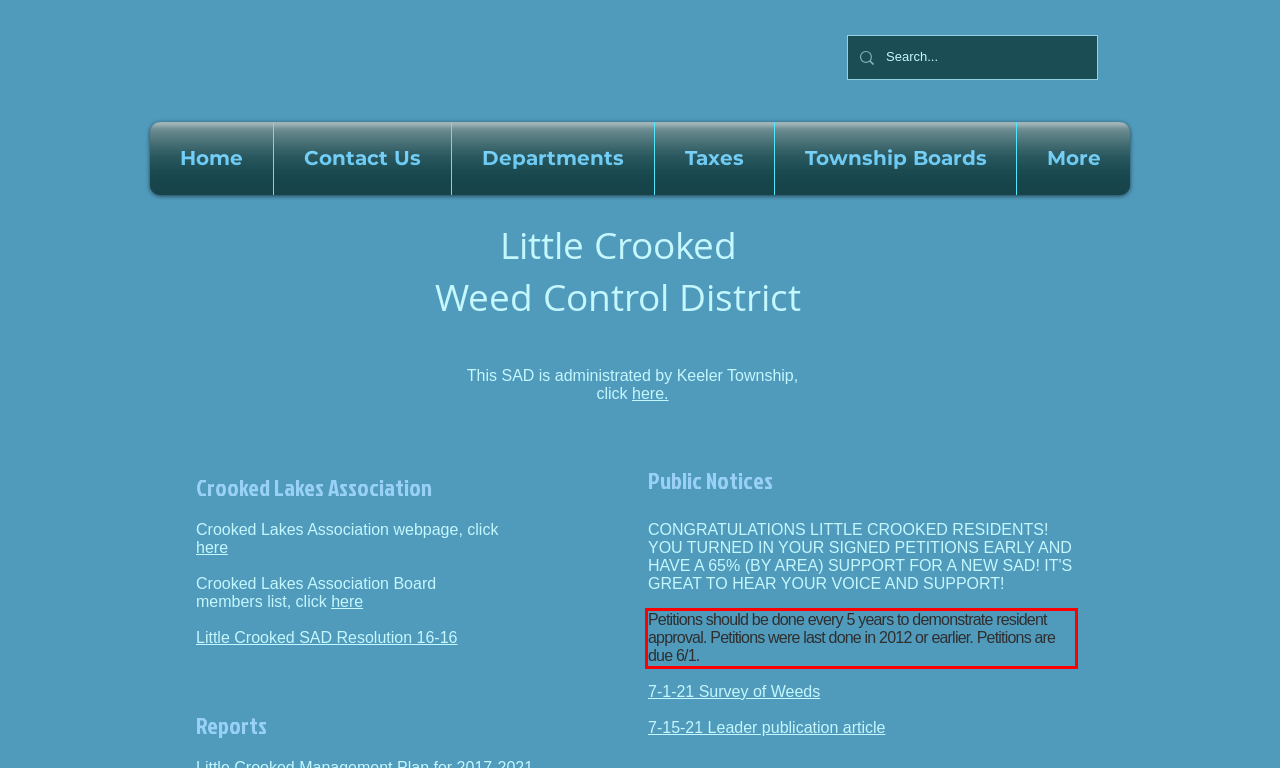The screenshot provided shows a webpage with a red bounding box. Apply OCR to the text within this red bounding box and provide the extracted content.

Petitions should be done every 5 years to demonstrate resident approval. Petitions were last done in 2012 or earlier. Petitions are due 6/1.